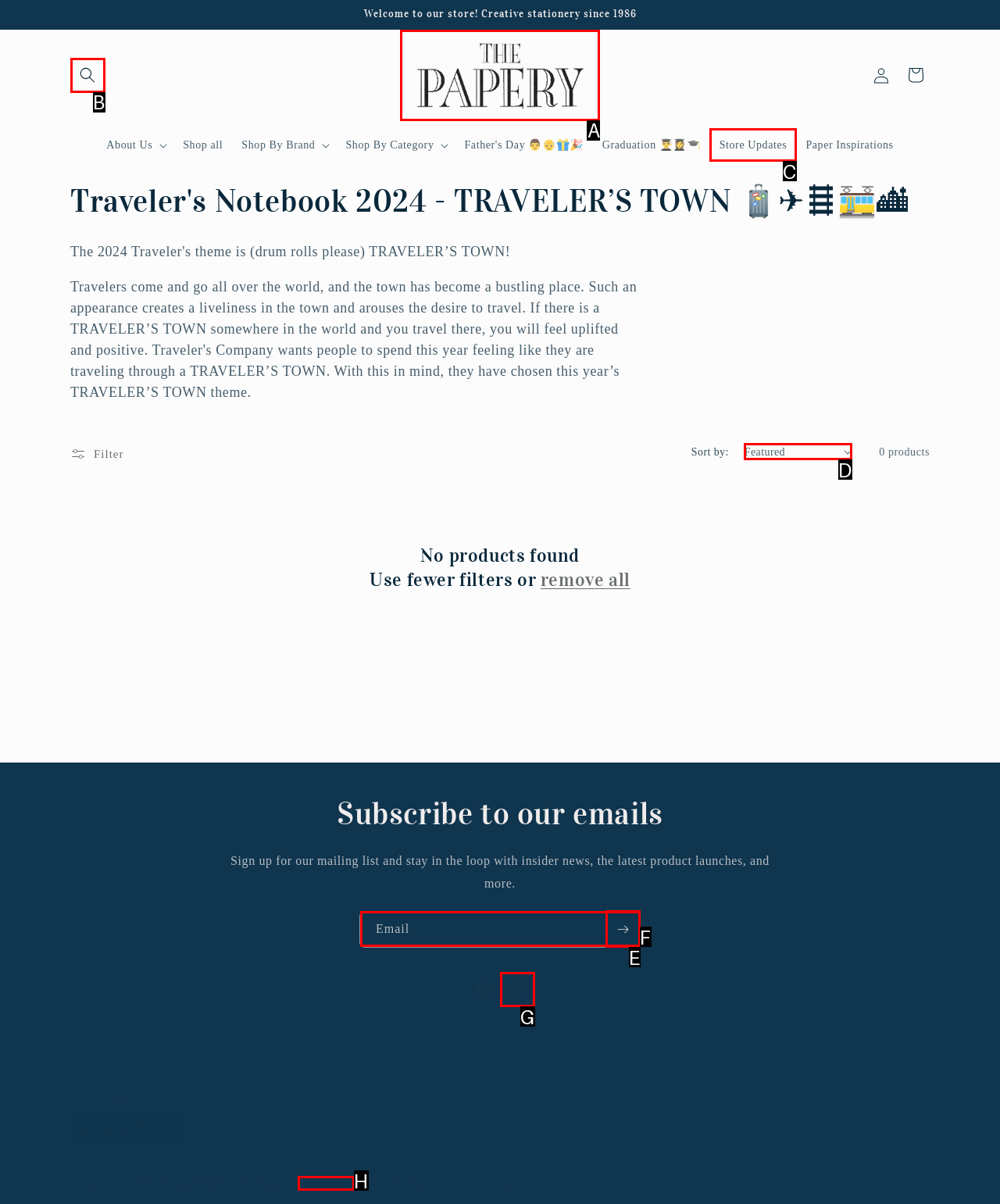Tell me which one HTML element best matches the description: Store Updates
Answer with the option's letter from the given choices directly.

C